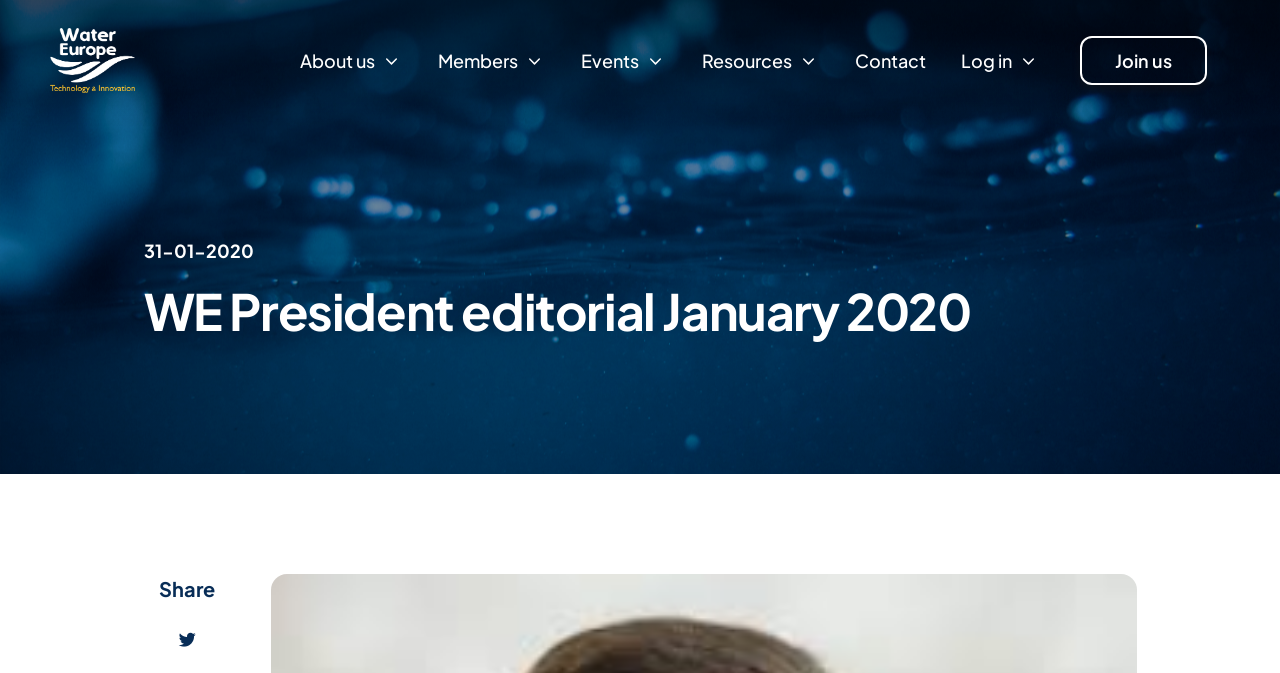Find the UI element described as: "aria-label="Share on twitter"" and predict its bounding box coordinates. Ensure the coordinates are four float numbers between 0 and 1, [left, top, right, bottom].

[0.129, 0.917, 0.164, 0.984]